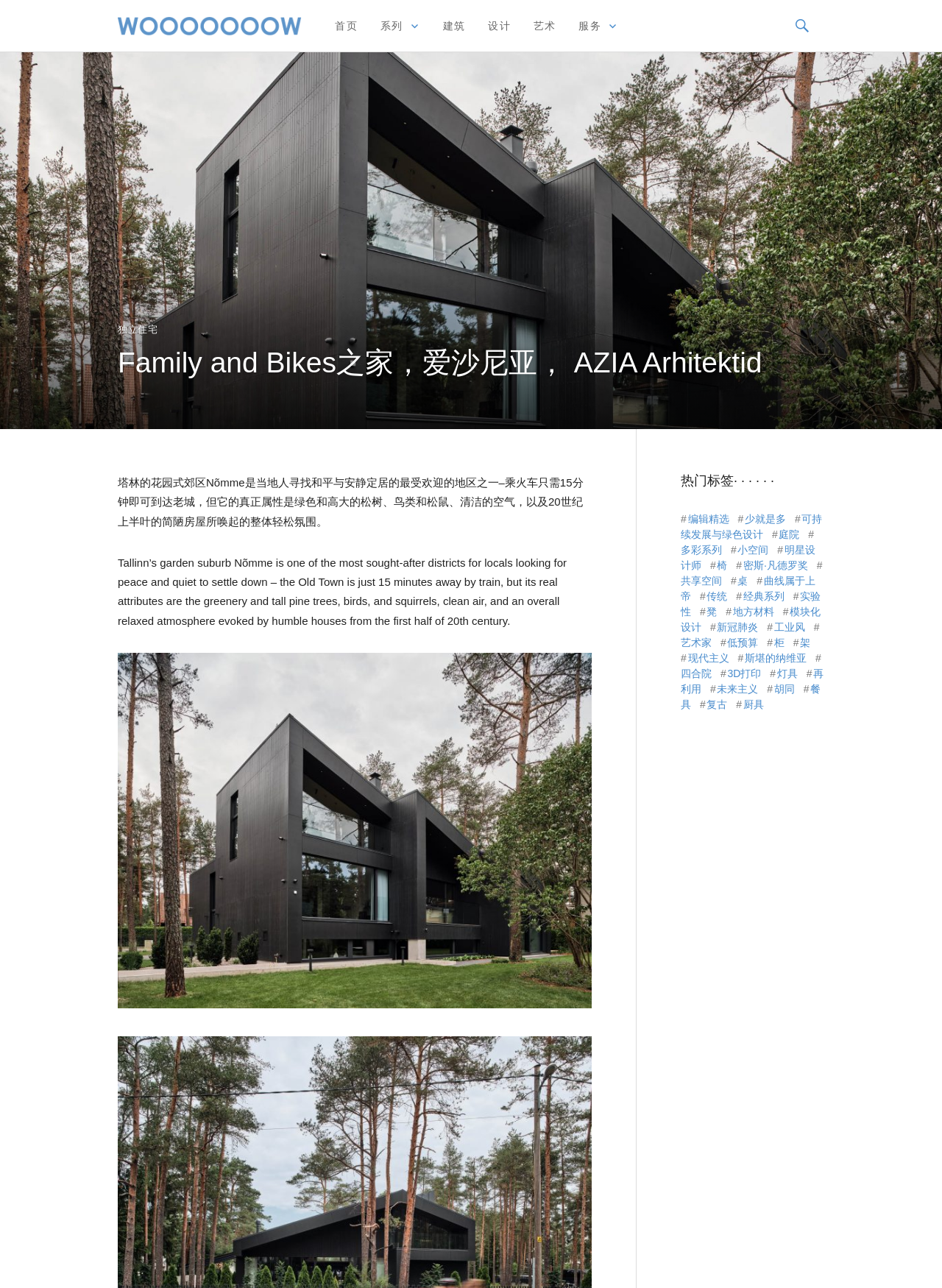Determine the bounding box coordinates of the clickable region to execute the instruction: "explore hot tags". The coordinates should be four float numbers between 0 and 1, denoted as [left, top, right, bottom].

[0.723, 0.367, 0.875, 0.38]